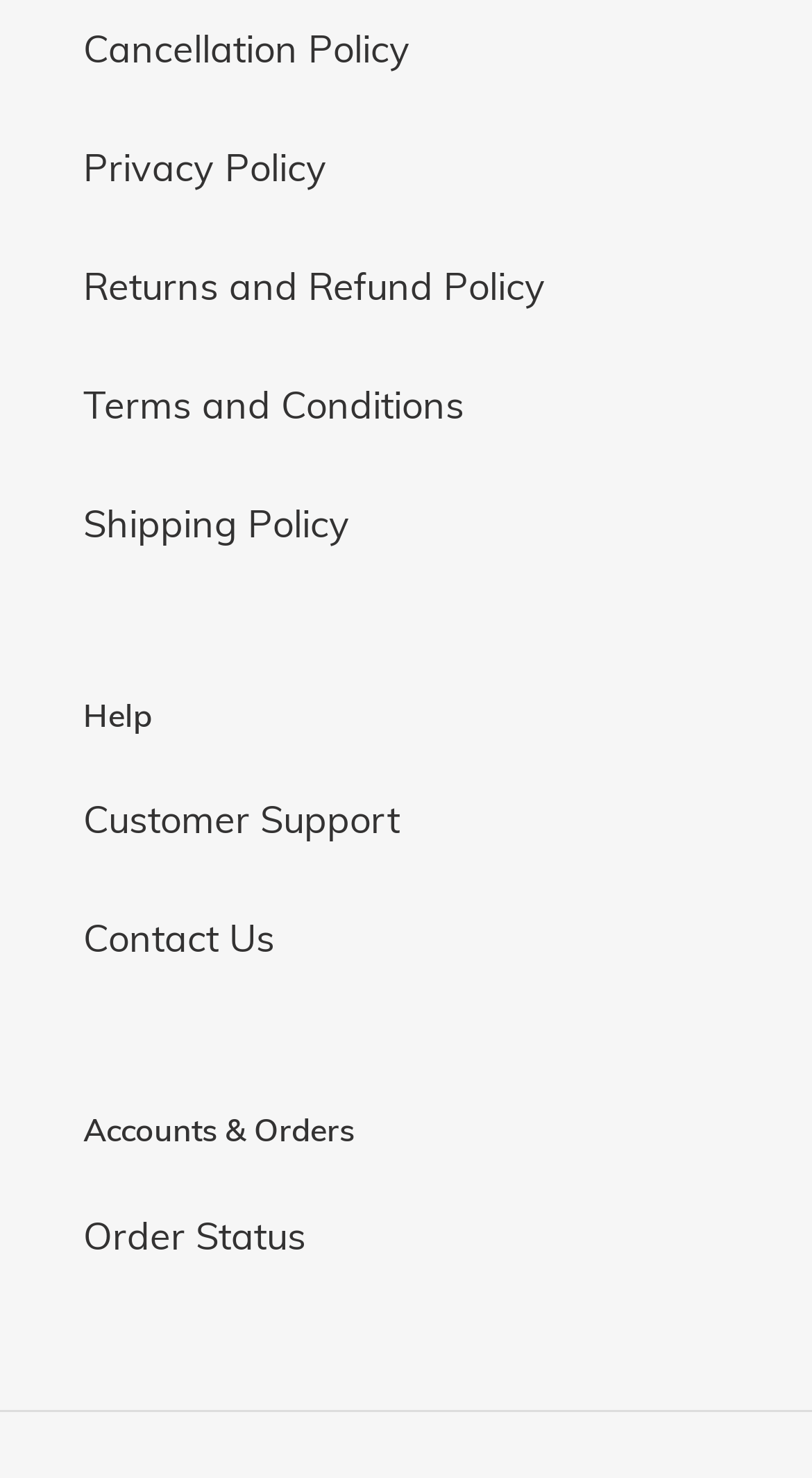Please locate the bounding box coordinates of the region I need to click to follow this instruction: "view cancellation policy".

[0.103, 0.016, 0.505, 0.049]